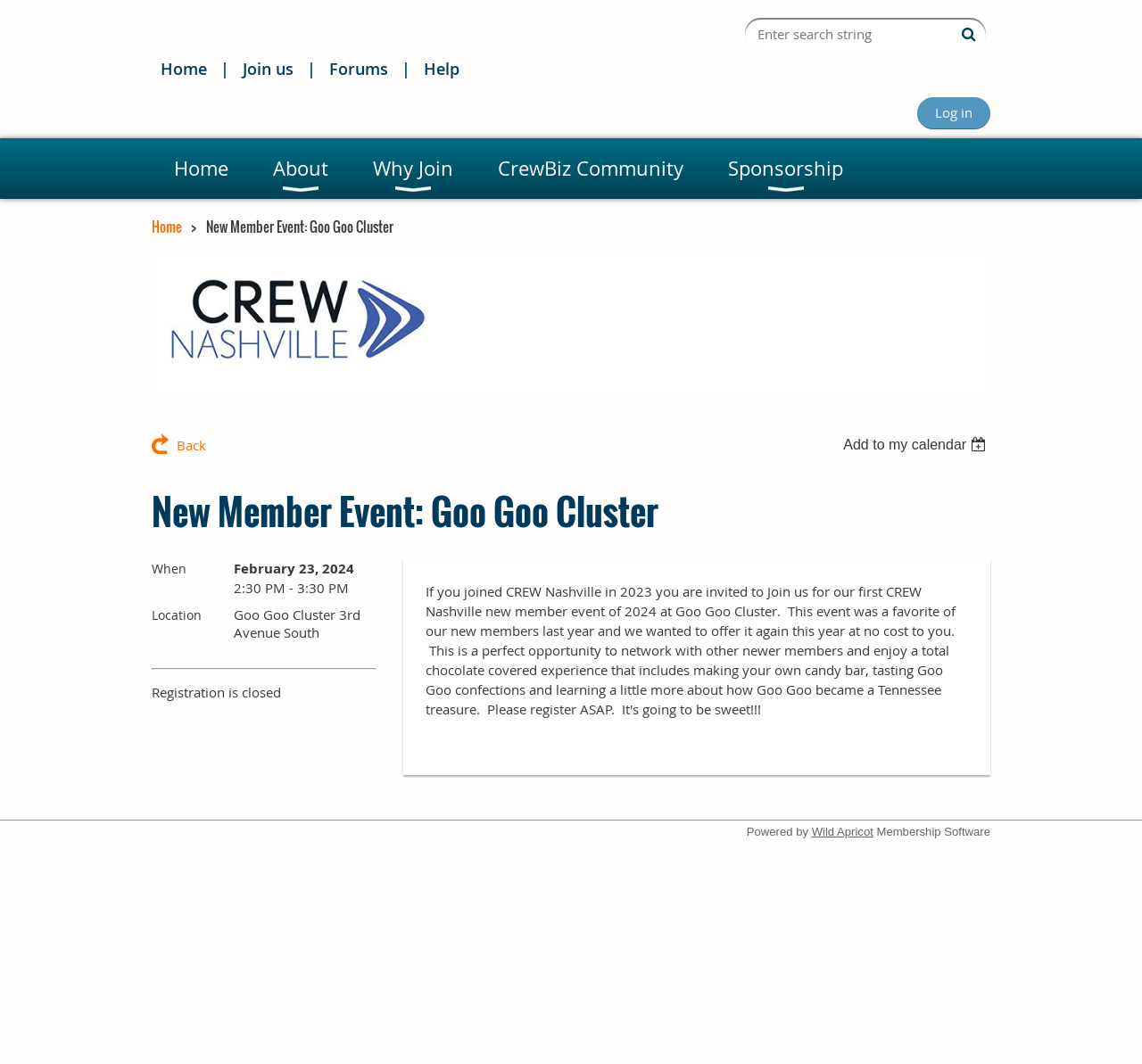What is the location of the event?
From the details in the image, answer the question comprehensively.

I found the location of the event by looking at the static text element on the webpage, which is 'Goo Goo Cluster 3rd Avenue South'. This text is located below the 'Location' label.